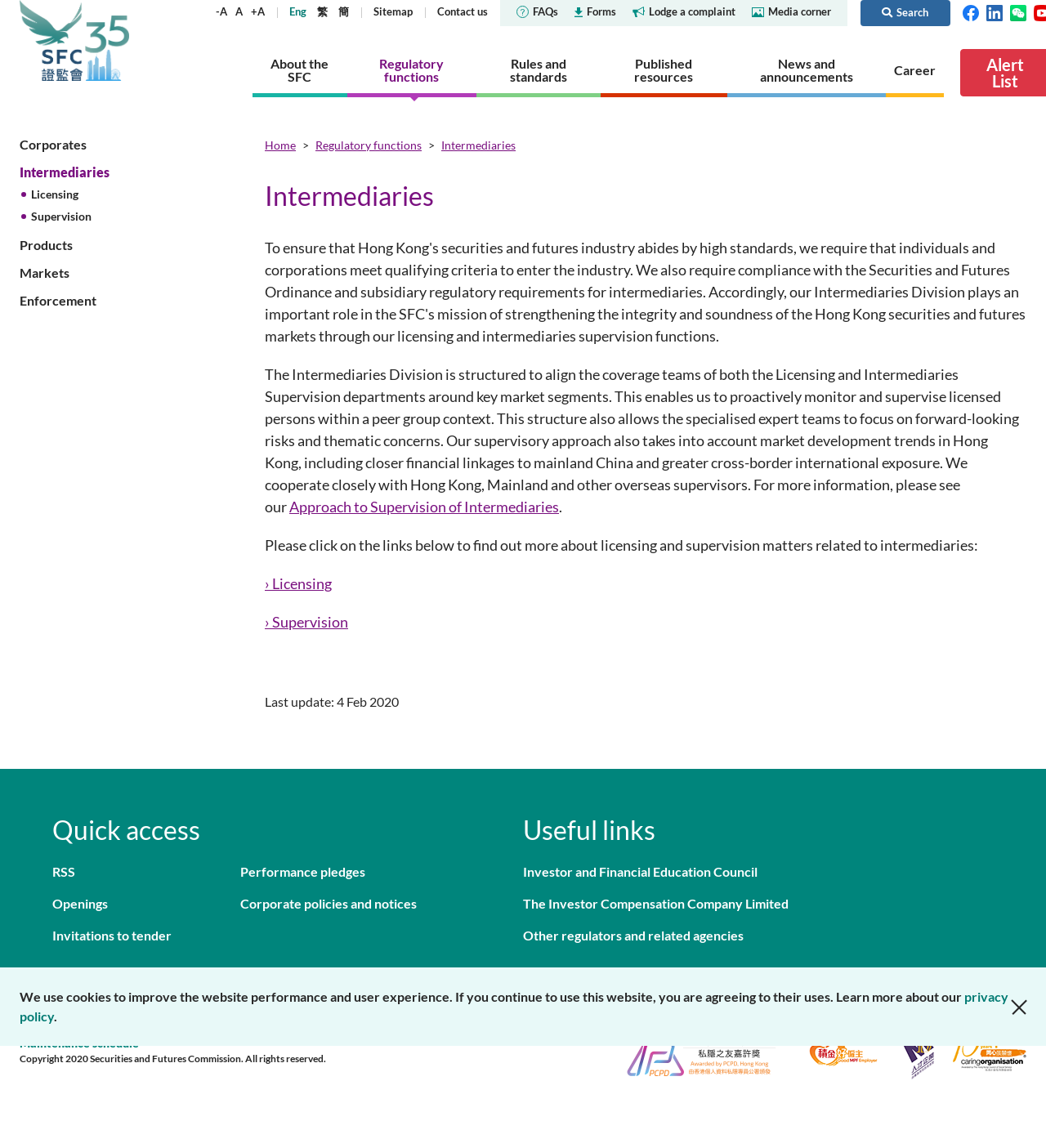Please identify the bounding box coordinates of the clickable area that will fulfill the following instruction: "Search for something". The coordinates should be in the format of four float numbers between 0 and 1, i.e., [left, top, right, bottom].

[0.822, 0.0, 0.908, 0.022]